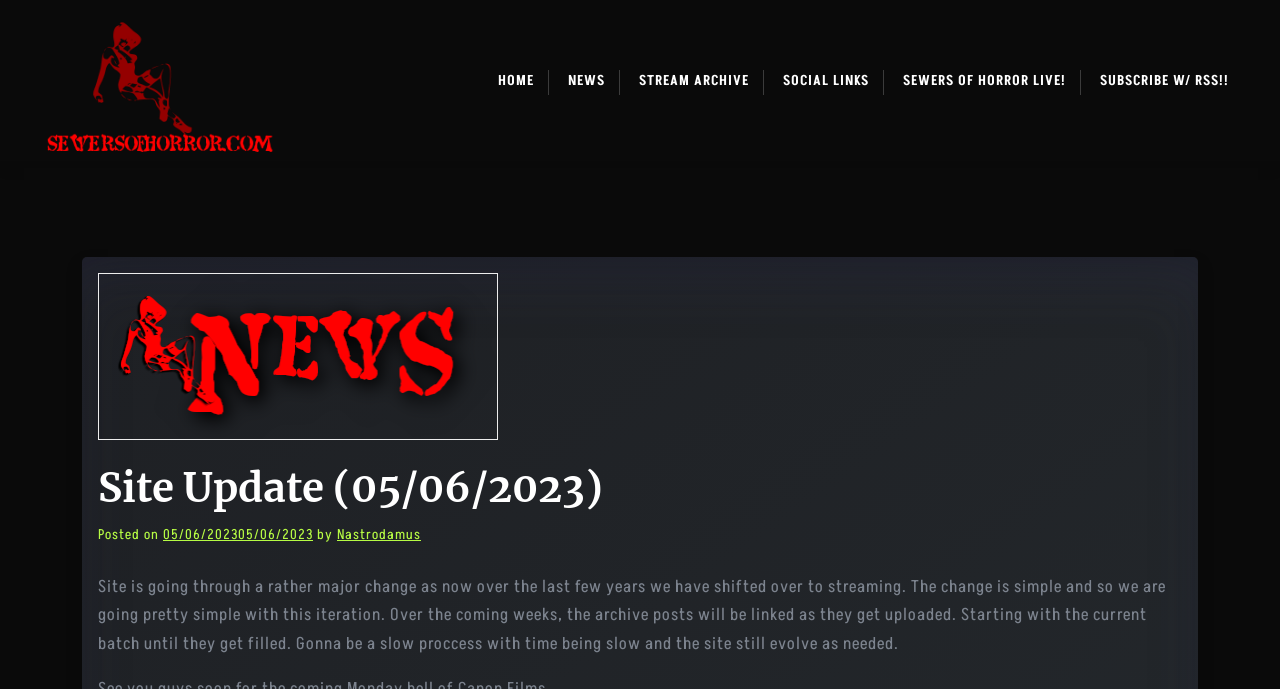Based on the element description alt="Sewers Of Horror", identify the bounding box of the UI element in the given webpage screenshot. The coordinates should be in the format (top-left x, top-left y, bottom-right x, bottom-right y) and must be between 0 and 1.

[0.028, 0.023, 0.223, 0.234]